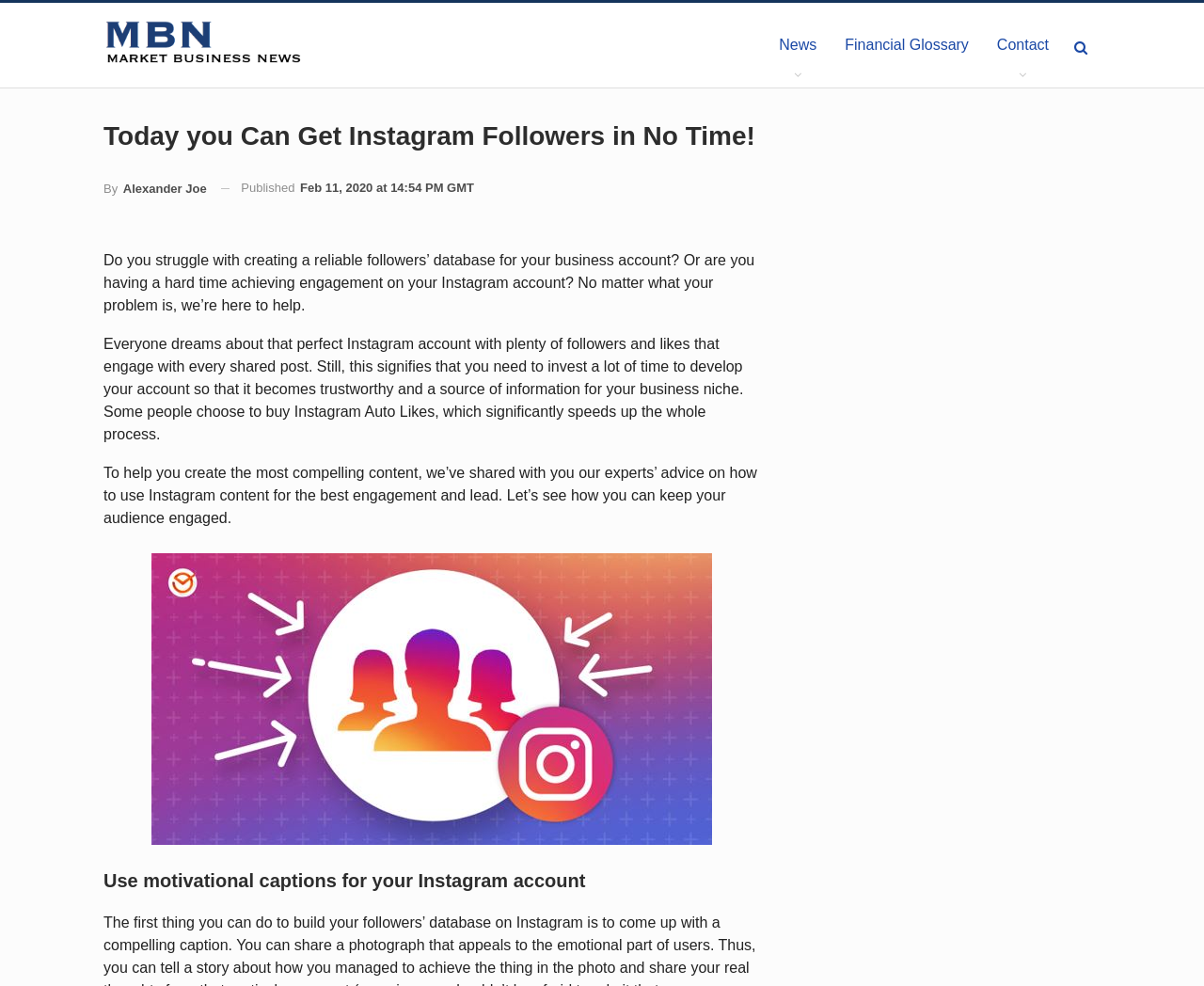Please answer the following question using a single word or phrase: Who wrote the article?

Alexander Joe